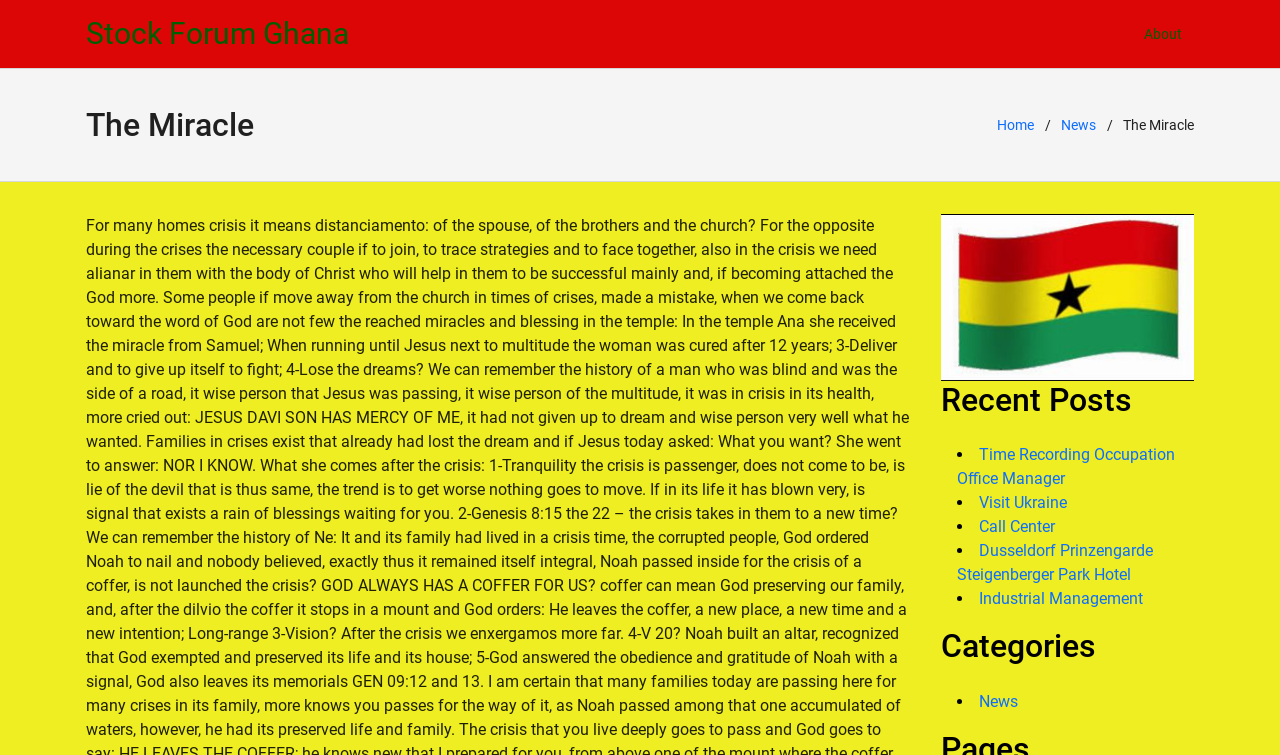Please identify the bounding box coordinates of the area that needs to be clicked to follow this instruction: "view Time Recording Occupation Office Manager post".

[0.748, 0.59, 0.918, 0.647]